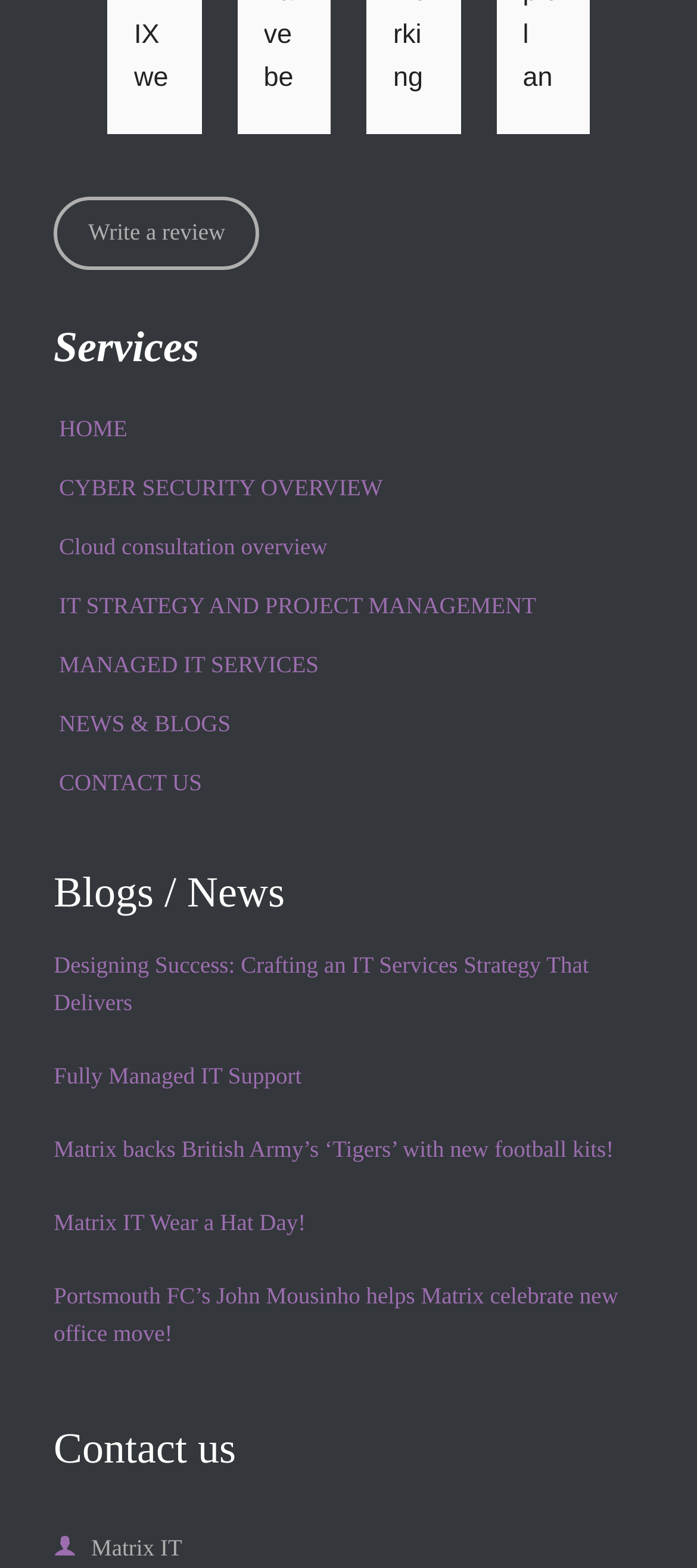Provide a short answer to the following question with just one word or phrase: How many sections are on the webpage?

3